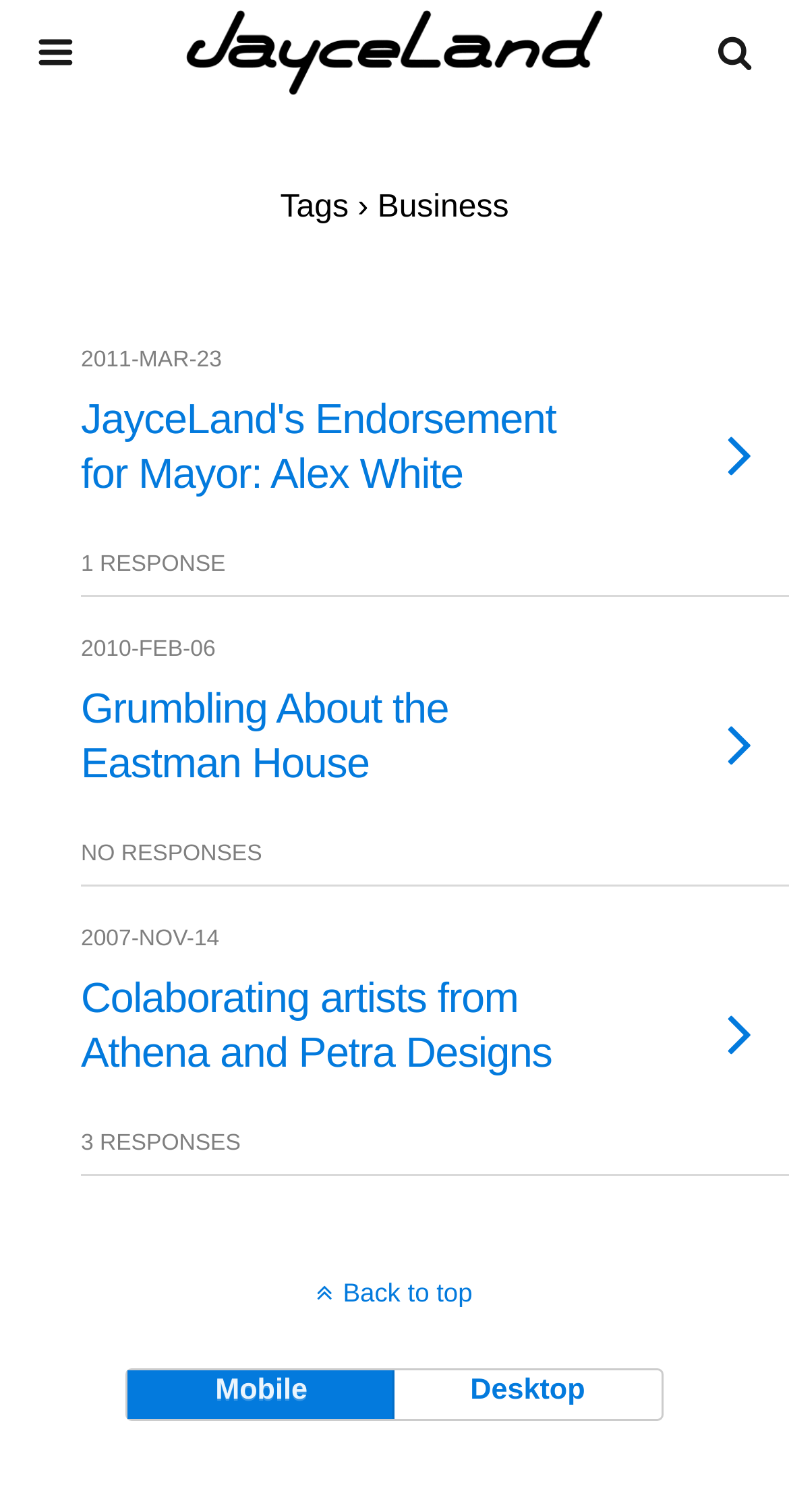What are the two options for viewing the webpage?
Answer briefly with a single word or phrase based on the image.

Mobile and Desktop